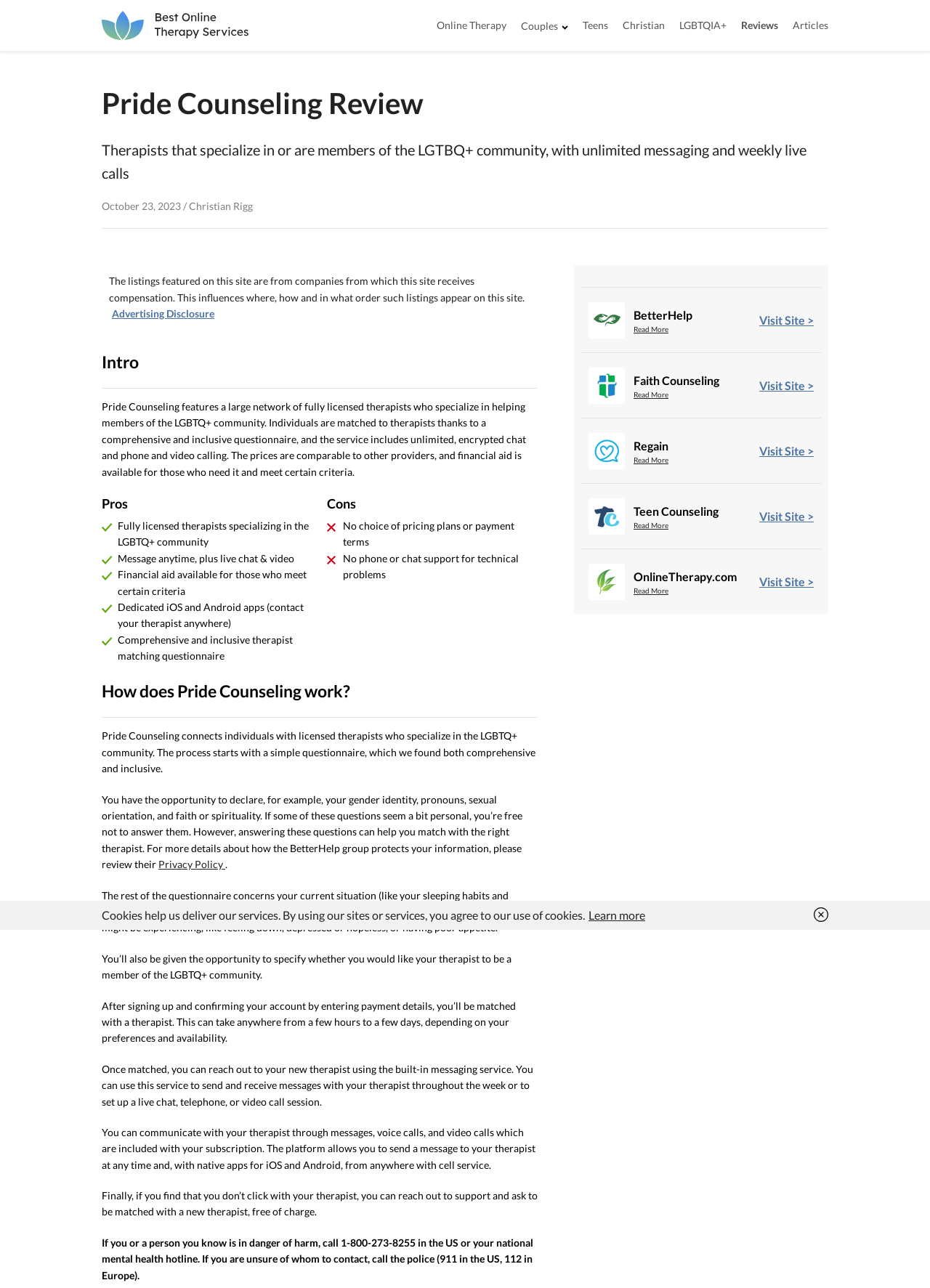How does Pride Counseling match individuals with therapists?
Please use the visual content to give a single word or phrase answer.

Comprehensive and inclusive questionnaire